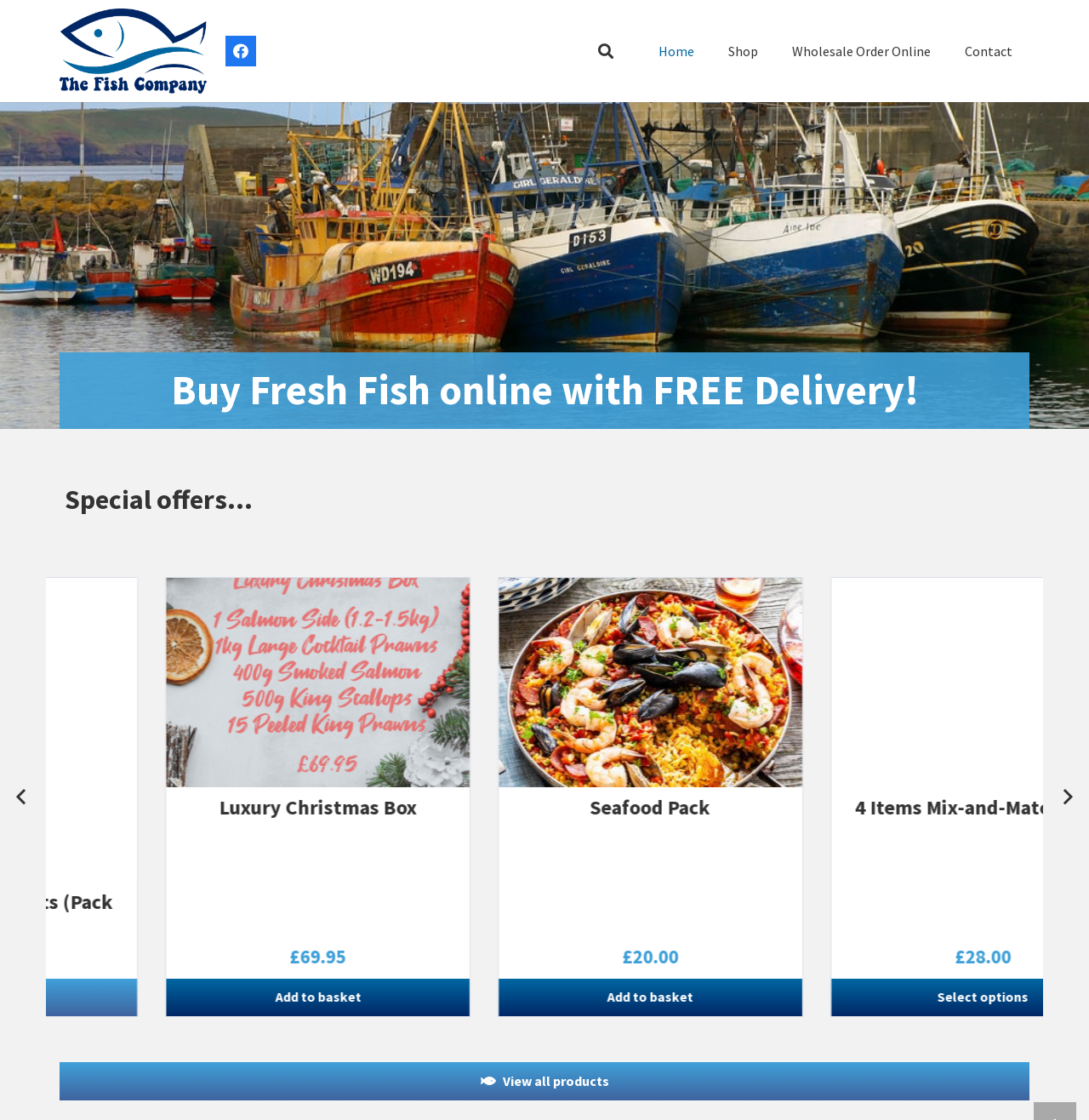Please determine the bounding box coordinates of the area that needs to be clicked to complete this task: 'View all products'. The coordinates must be four float numbers between 0 and 1, formatted as [left, top, right, bottom].

[0.055, 0.948, 0.945, 0.982]